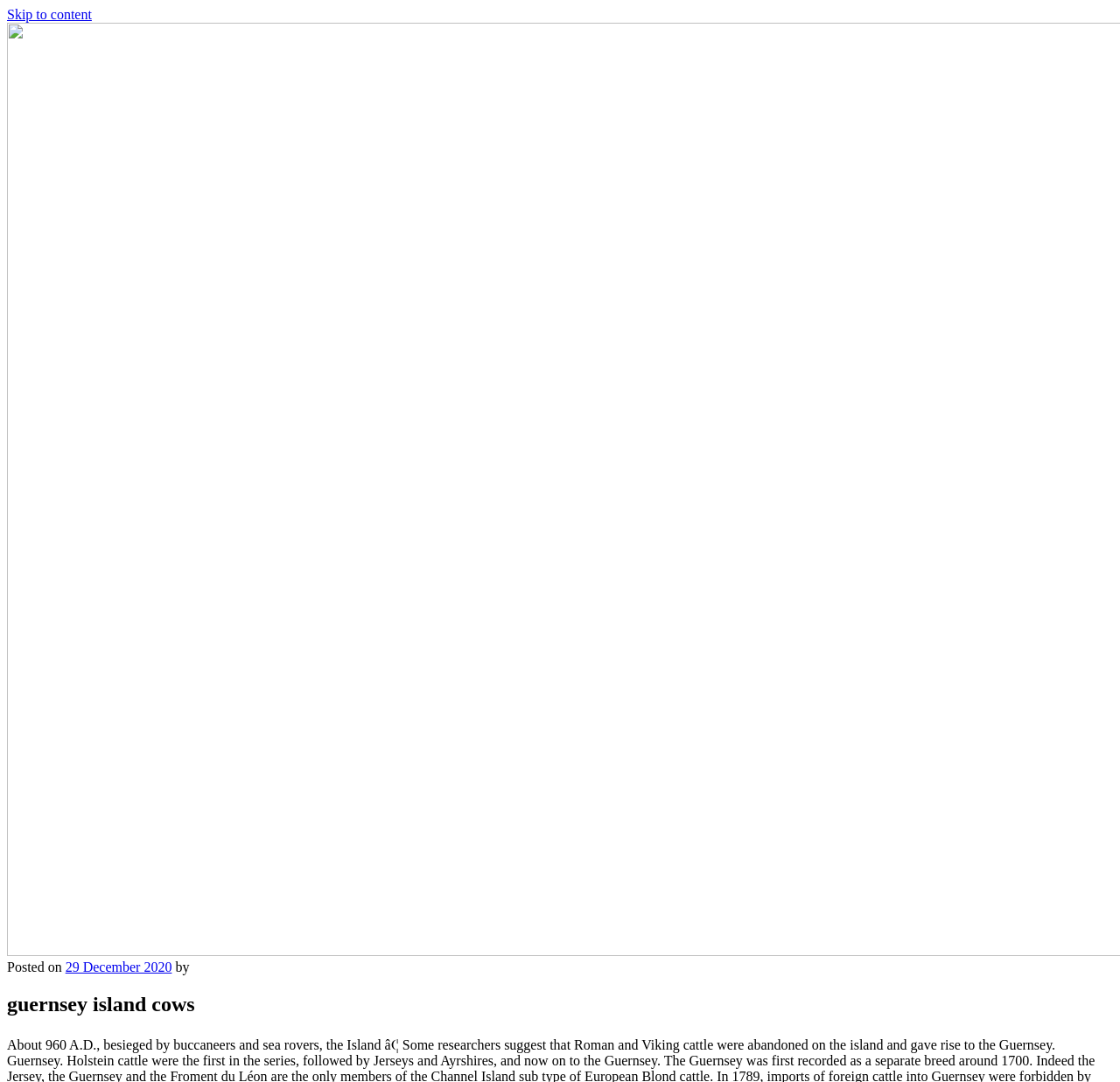Using floating point numbers between 0 and 1, provide the bounding box coordinates in the format (top-left x, top-left y, bottom-right x, bottom-right y). Locate the UI element described here: Skip to content

[0.006, 0.006, 0.082, 0.02]